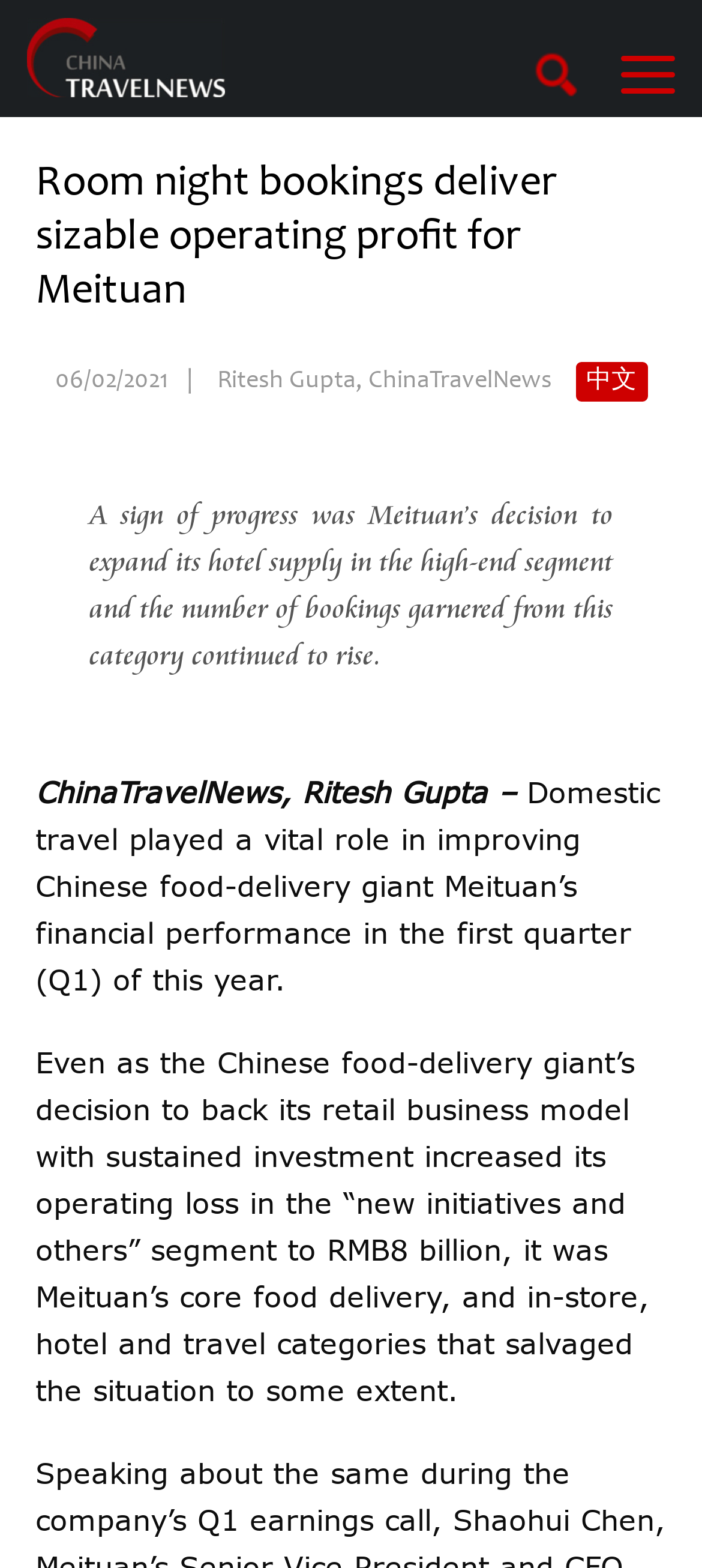Give a comprehensive overview of the webpage, including key elements.

The webpage is an article from China Travel News, with the title "Room night bookings deliver sizable operating profit for Meituan" prominently displayed at the top. Below the title, there is a date "06/02/2021" followed by a vertical line and the author's name "Ritesh Gupta, ChinaTravelNews". 

On the top right corner, there is a link to switch the language to Chinese. 

The main content of the article is divided into three paragraphs. The first paragraph discusses Meituan's decision to expand its hotel supply in the high-end segment, which led to an increase in bookings. 

The second paragraph explains how domestic travel contributed to Meituan's financial performance in the first quarter of the year. 

The third and longest paragraph provides more details on Meituan's financial situation, including its operating loss in the "new initiatives and others" segment and how its core food delivery, in-store, hotel, and travel categories helped to mitigate the loss. 

At the very top of the page, there is a heading "China Travel News" with a corresponding image, which serves as the logo of the news website.